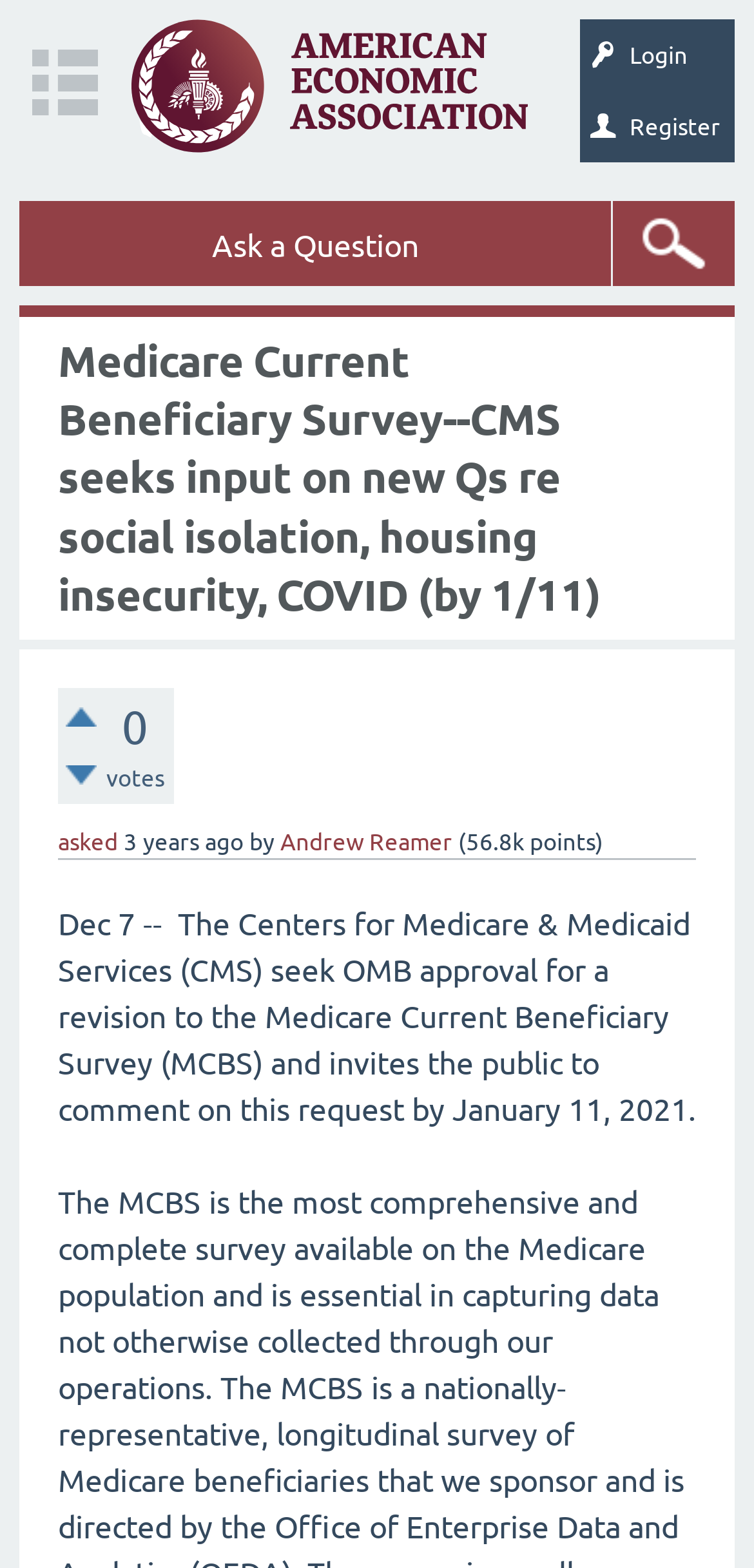Based on the visual content of the image, answer the question thoroughly: What is the deadline for commenting on the request?

I found the answer by looking at the static text element on the webpage, which says 'The Centers for Medicare & Medicaid Services (CMS) seek OMB approval for a revision to the Medicare Current Beneficiary Survey (MCBS) and invites the public to comment on this request by January 11, 2021.' The deadline for commenting on the request is clearly mentioned in this text.